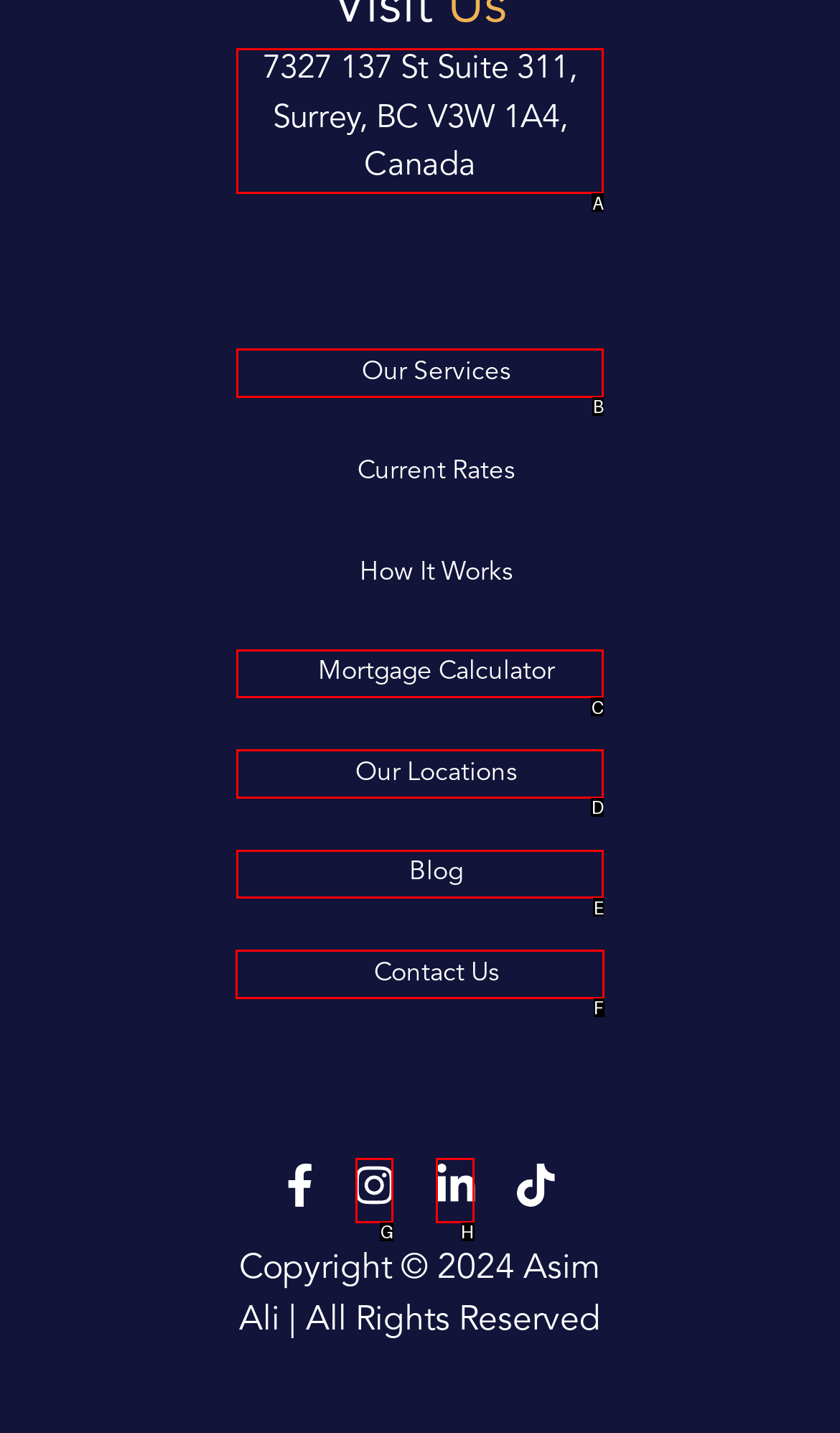Choose the letter of the option you need to click to Contact us. Answer with the letter only.

F